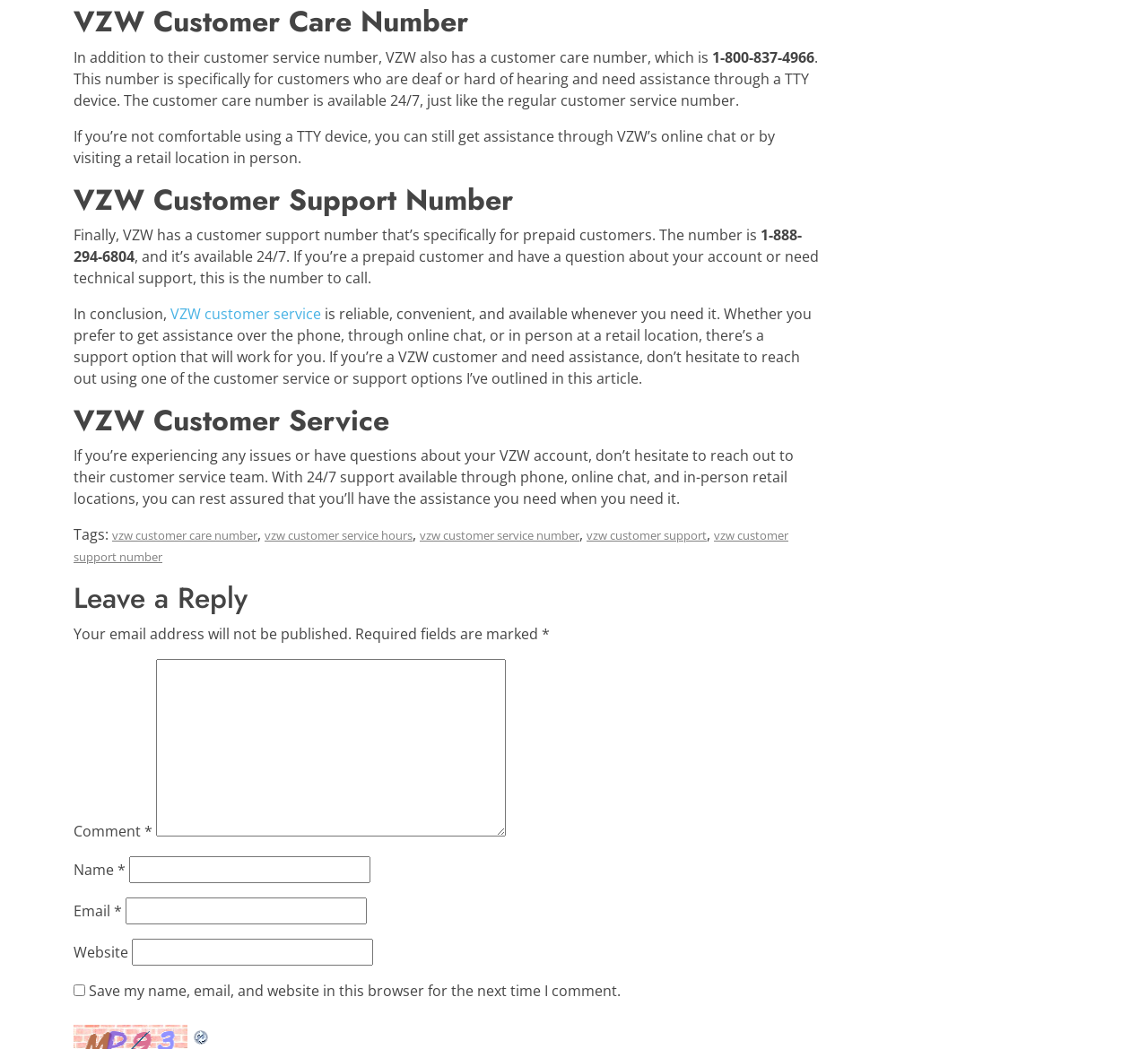What is the availability of the customer support number for VZW prepaid customers?
Look at the webpage screenshot and answer the question with a detailed explanation.

The customer support number is available 24/7. If you’re a prepaid customer and have a question about your account or need technical support, this is the number to call.